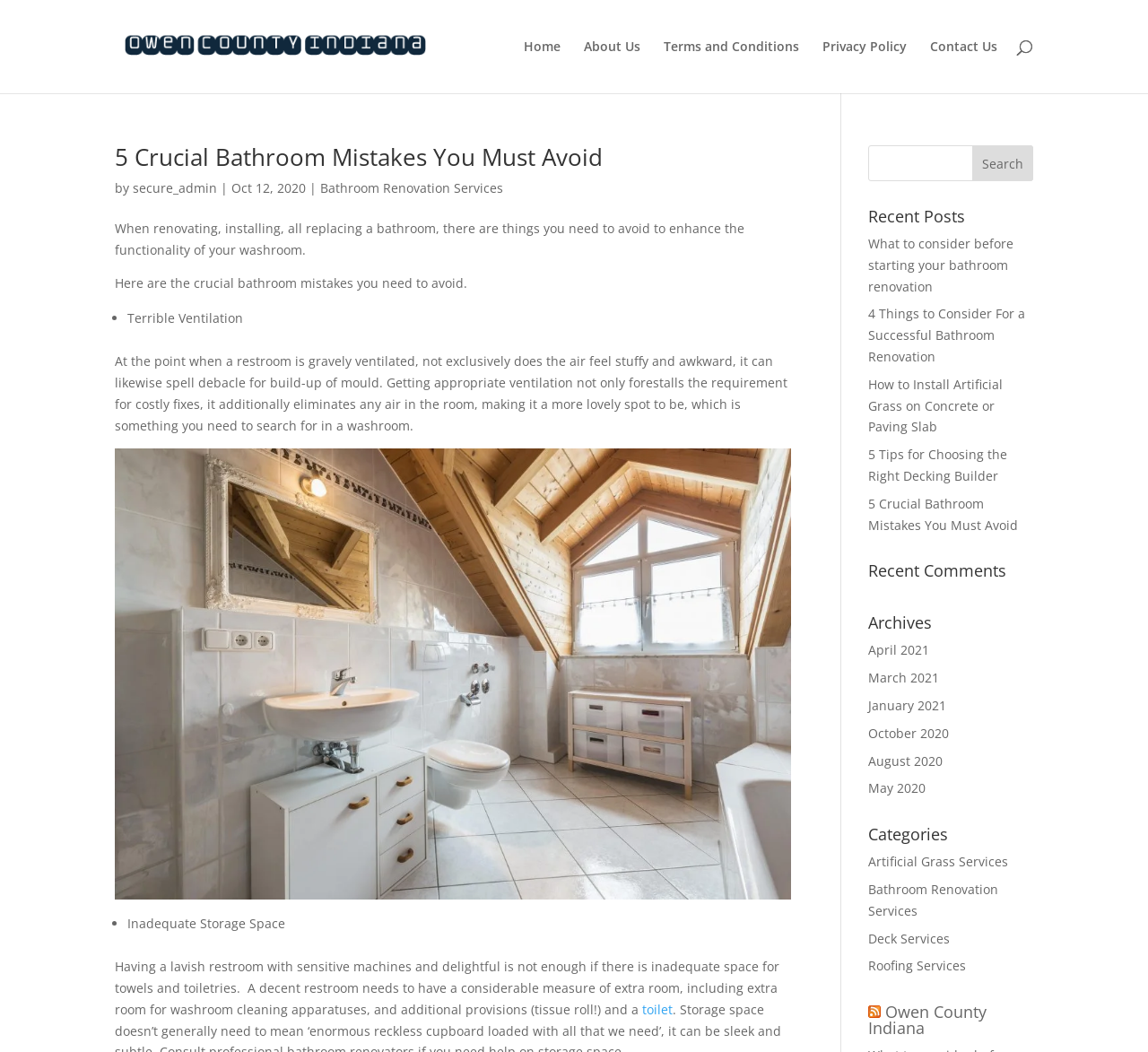What is the text of the second list marker?
By examining the image, provide a one-word or phrase answer.

•